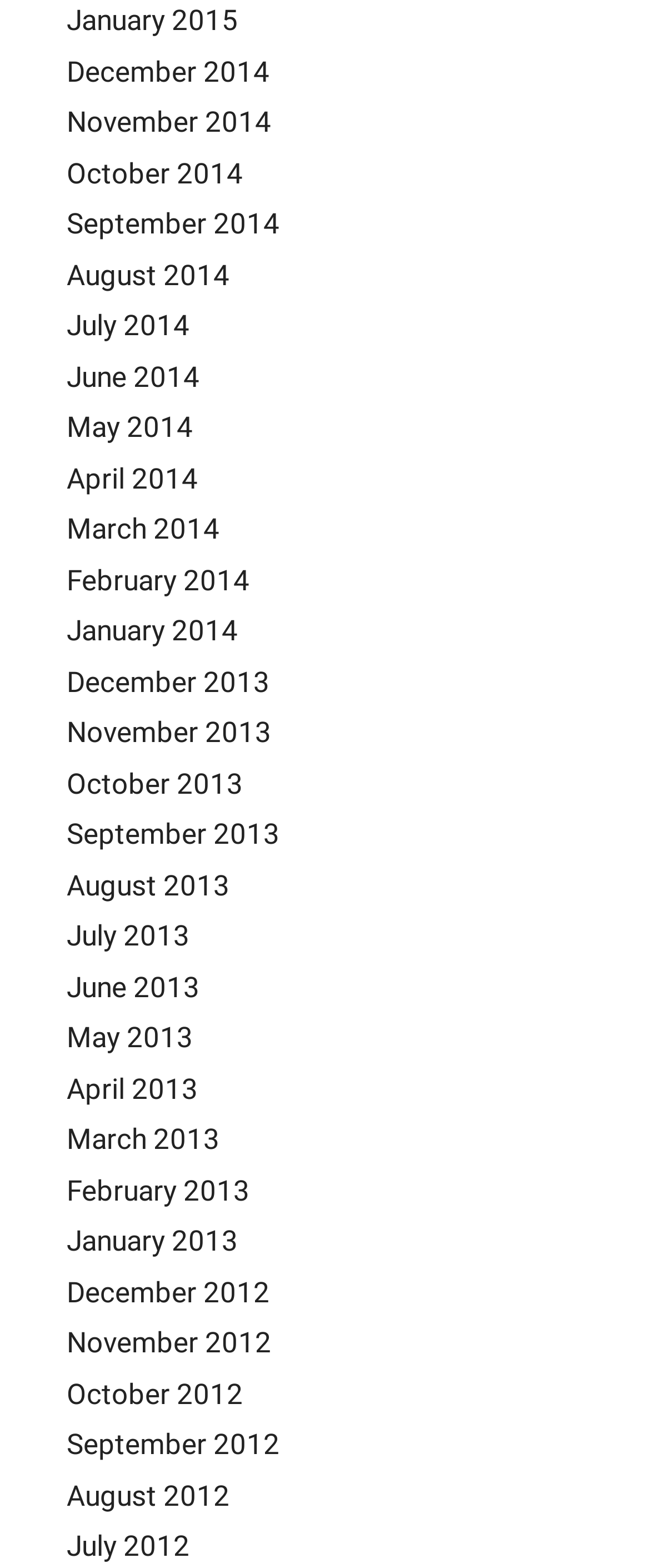Please give the bounding box coordinates of the area that should be clicked to fulfill the following instruction: "Read the recent post about jewelry appraisal". The coordinates should be in the format of four float numbers from 0 to 1, i.e., [left, top, right, bottom].

None